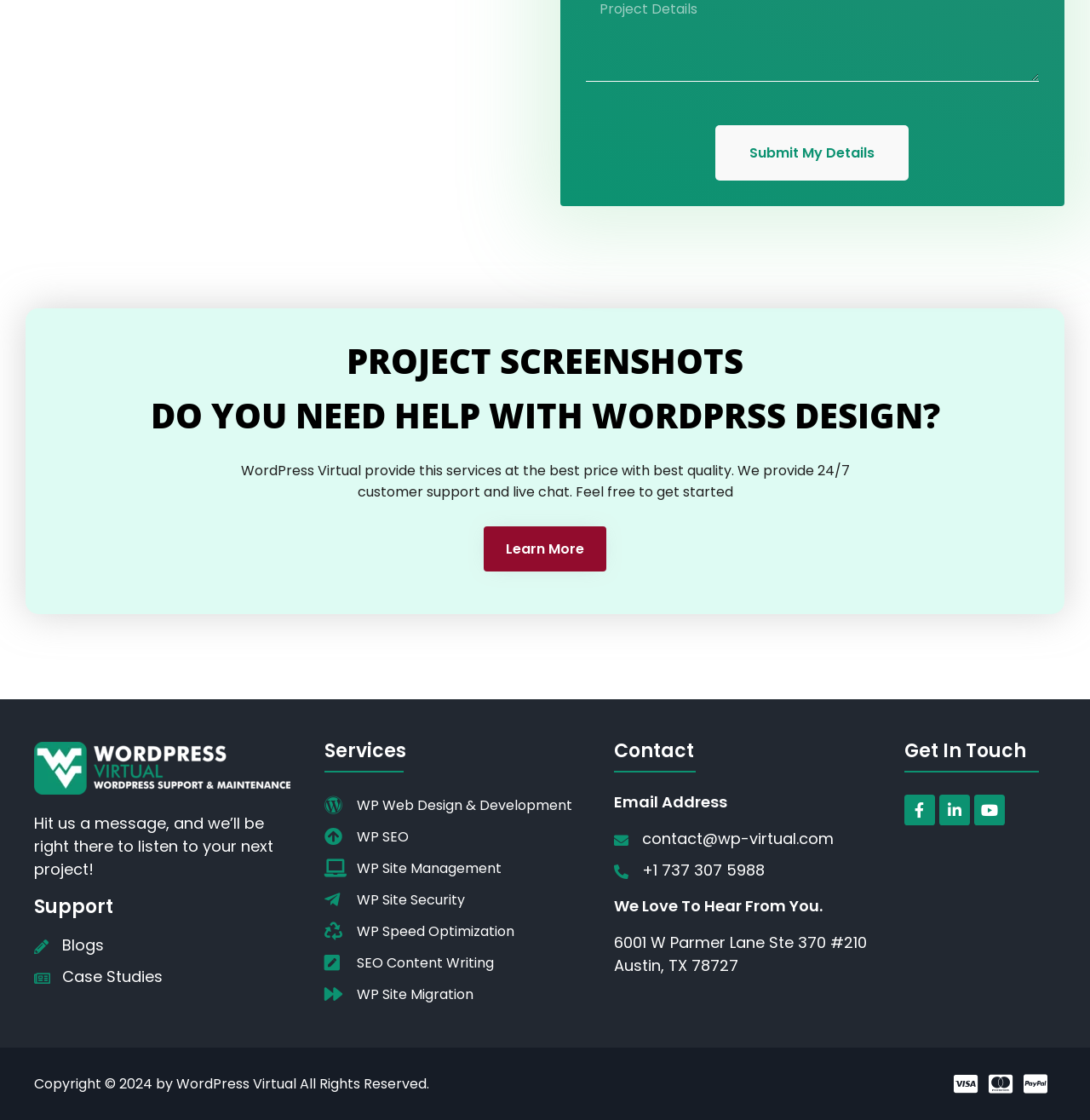Can you specify the bounding box coordinates of the area that needs to be clicked to fulfill the following instruction: "Click on News"?

None